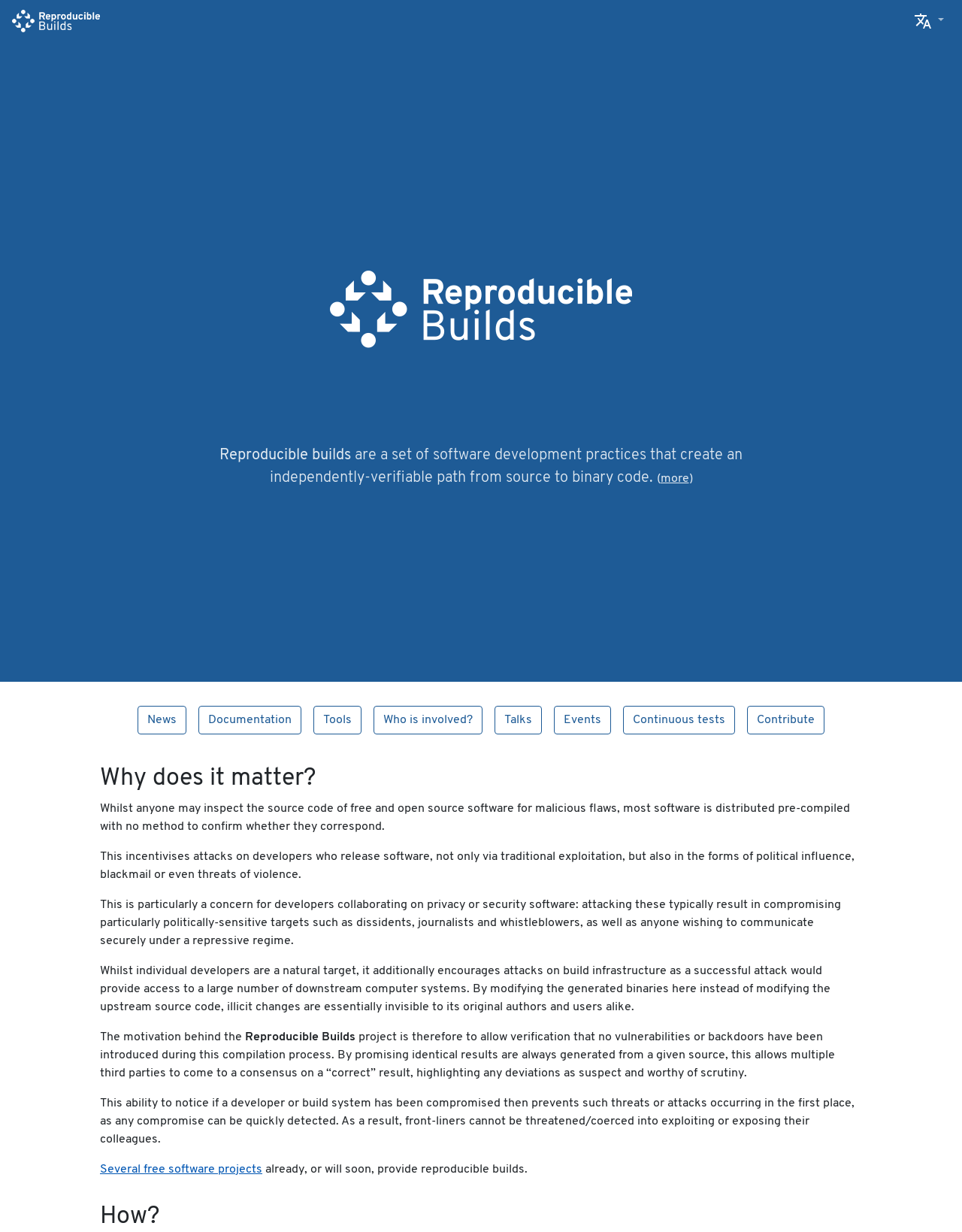Identify the bounding box of the UI element that matches this description: "alt="change language"".

[0.944, 0.005, 0.988, 0.029]